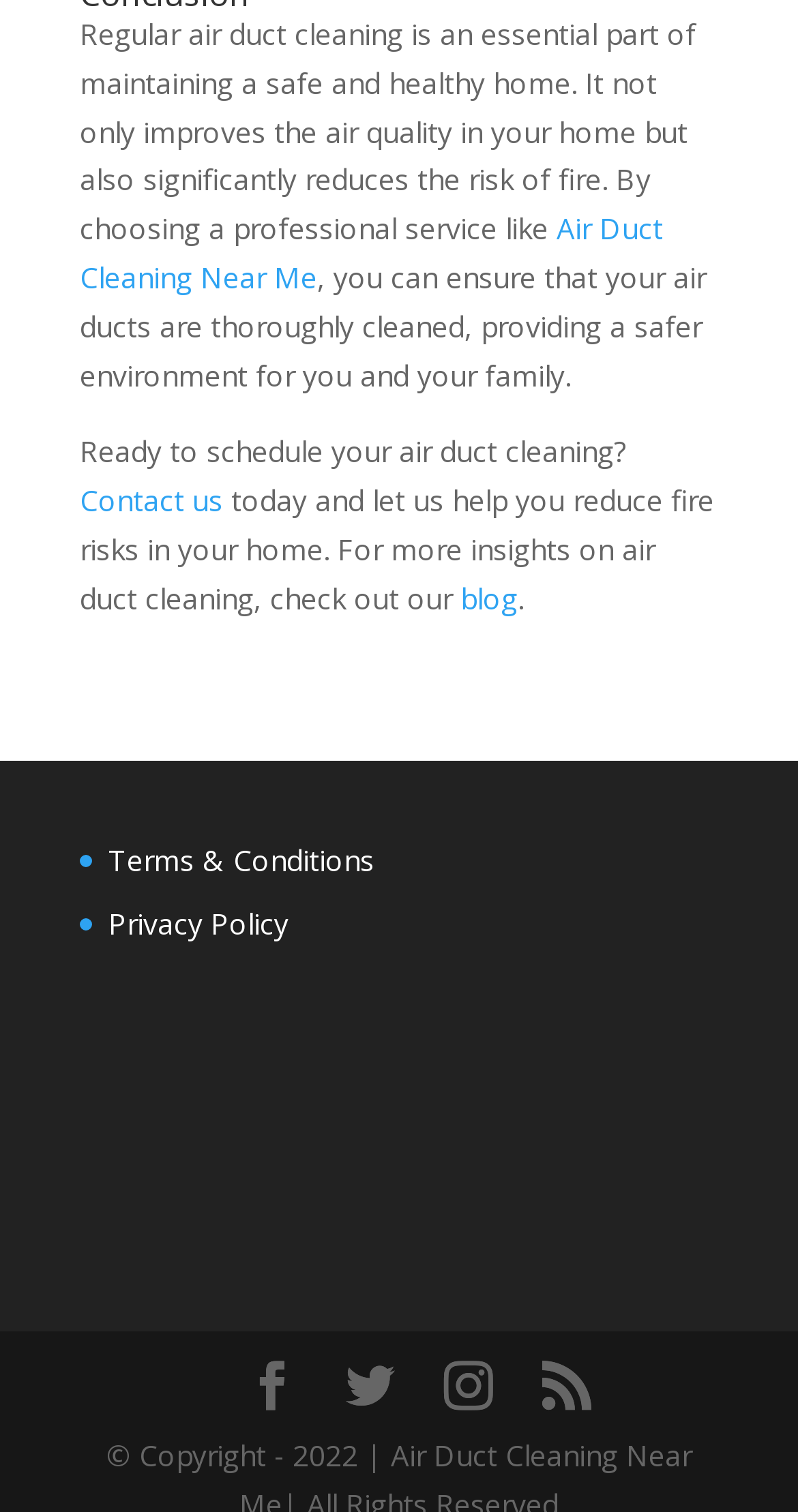Identify and provide the bounding box for the element described by: "Terms & Conditions".

[0.136, 0.556, 0.469, 0.582]